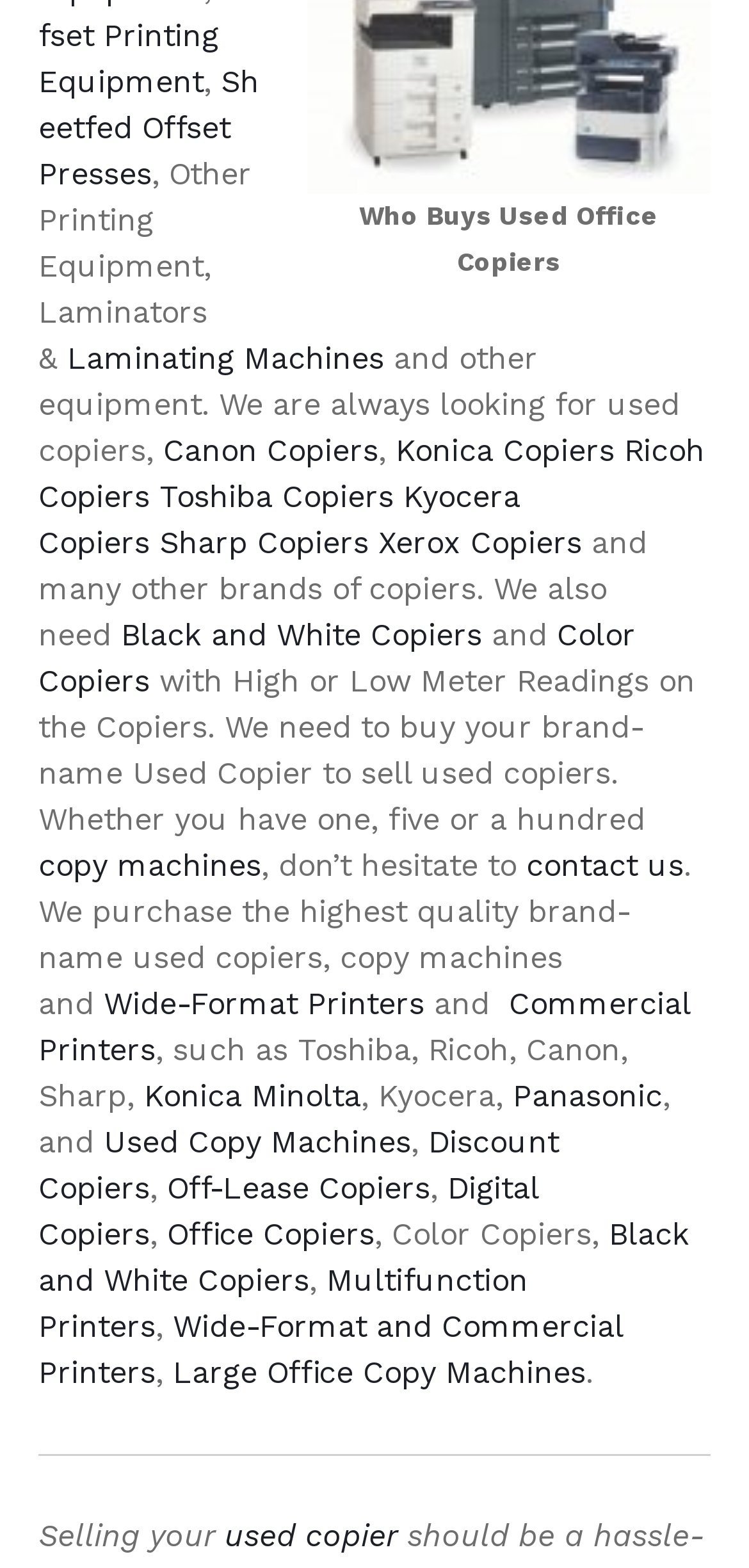Identify the bounding box for the given UI element using the description provided. Coordinates should be in the format (top-left x, top-left y, bottom-right x, bottom-right y) and must be between 0 and 1. Here is the description: Sitemap

None